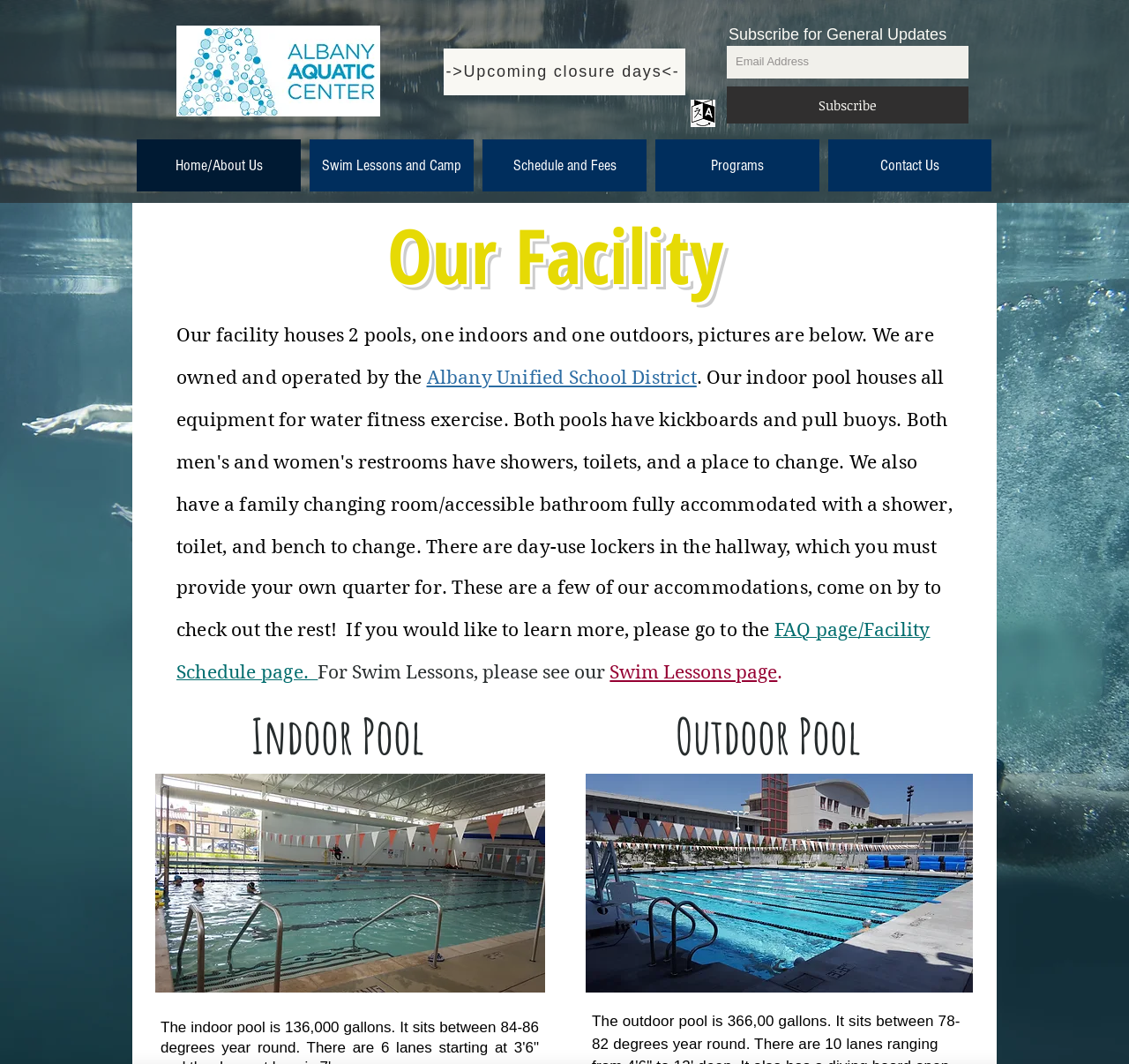Provide a comprehensive description of the webpage.

The webpage is about the Albany Aquatic Center, which has an indoor and outdoor pool with various activities including swimming lessons. 

At the top left corner, there is a logo link. Next to it, there is a link indicating upcoming closure days. 

On the right side, there is a slideshow region with a subscribe section, where users can enter their email address and click the subscribe button to receive general updates. 

Below the slideshow, there is a translate icon, which is a link to translate the webpage. 

The main navigation menu is located on the left side, with links to different sections such as Home/About Us, Swim Lessons and Camp, Schedule and Fees, Programs, and Contact Us. 

The main content area has a heading that describes the facility, which houses two pools, one indoors and one outdoors. The facility is owned and operated by the Albany Unified School District. The indoor pool has equipment for water fitness exercise, and both pools have kickboards and pull buoys. The restrooms are fully accommodated with showers, toilets, and a place to change. There are also day-use lockers in the hallway. 

Below the facility description, there are links to the Albany Unified School District, FAQ page/Facility Schedule page, and Swim Lessons page. 

The webpage also features two images, one of the indoor pool and one of the outdoor pool, which are located at the bottom of the page.